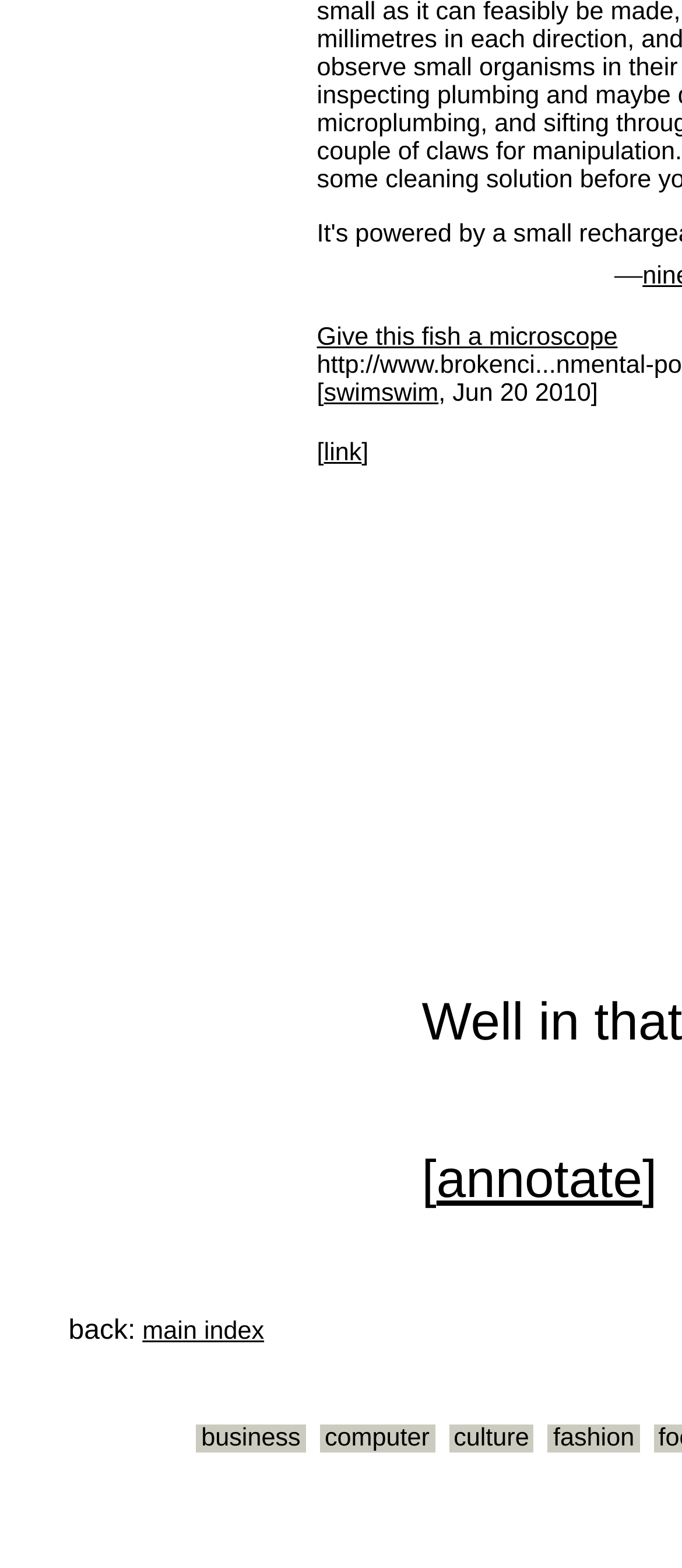Find the bounding box coordinates for the area that must be clicked to perform this action: "Visit the 'business' page".

[0.288, 0.908, 0.448, 0.926]